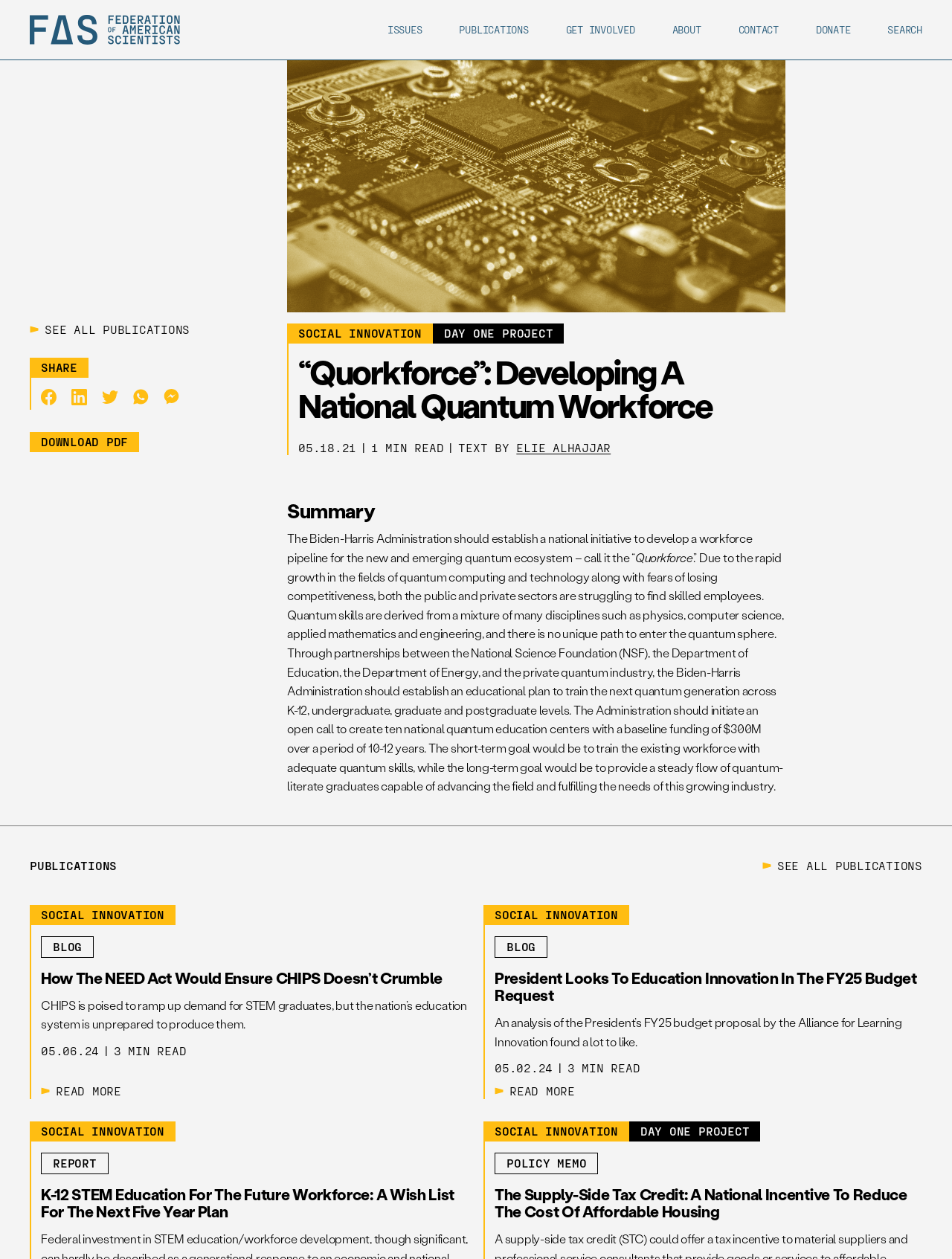Provide a brief response to the question using a single word or phrase: 
What is the title of the article?

“Quorkforce”: Developing A National Quantum Workforce